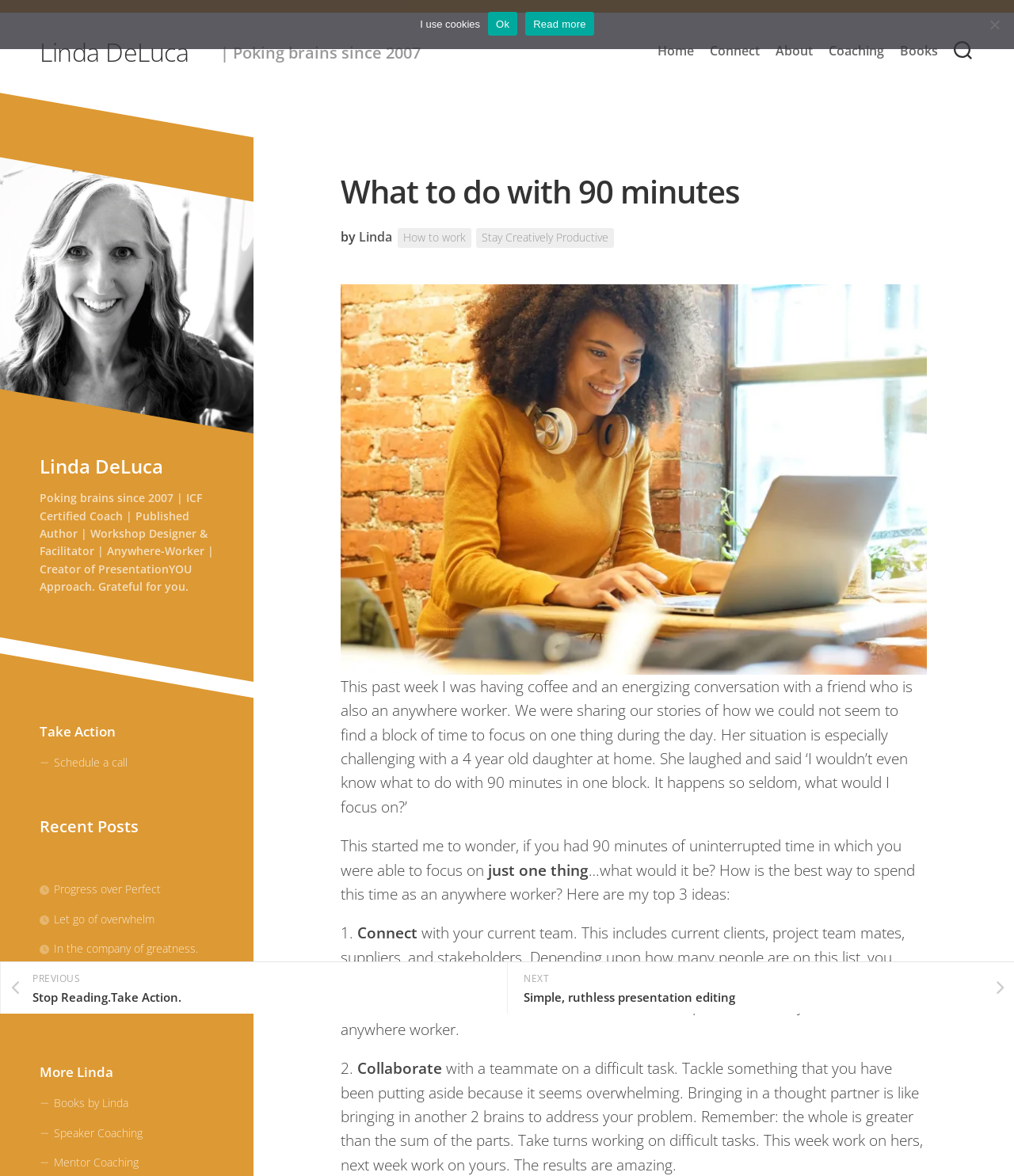Determine the bounding box coordinates of the element that should be clicked to execute the following command: "Search for something".

None